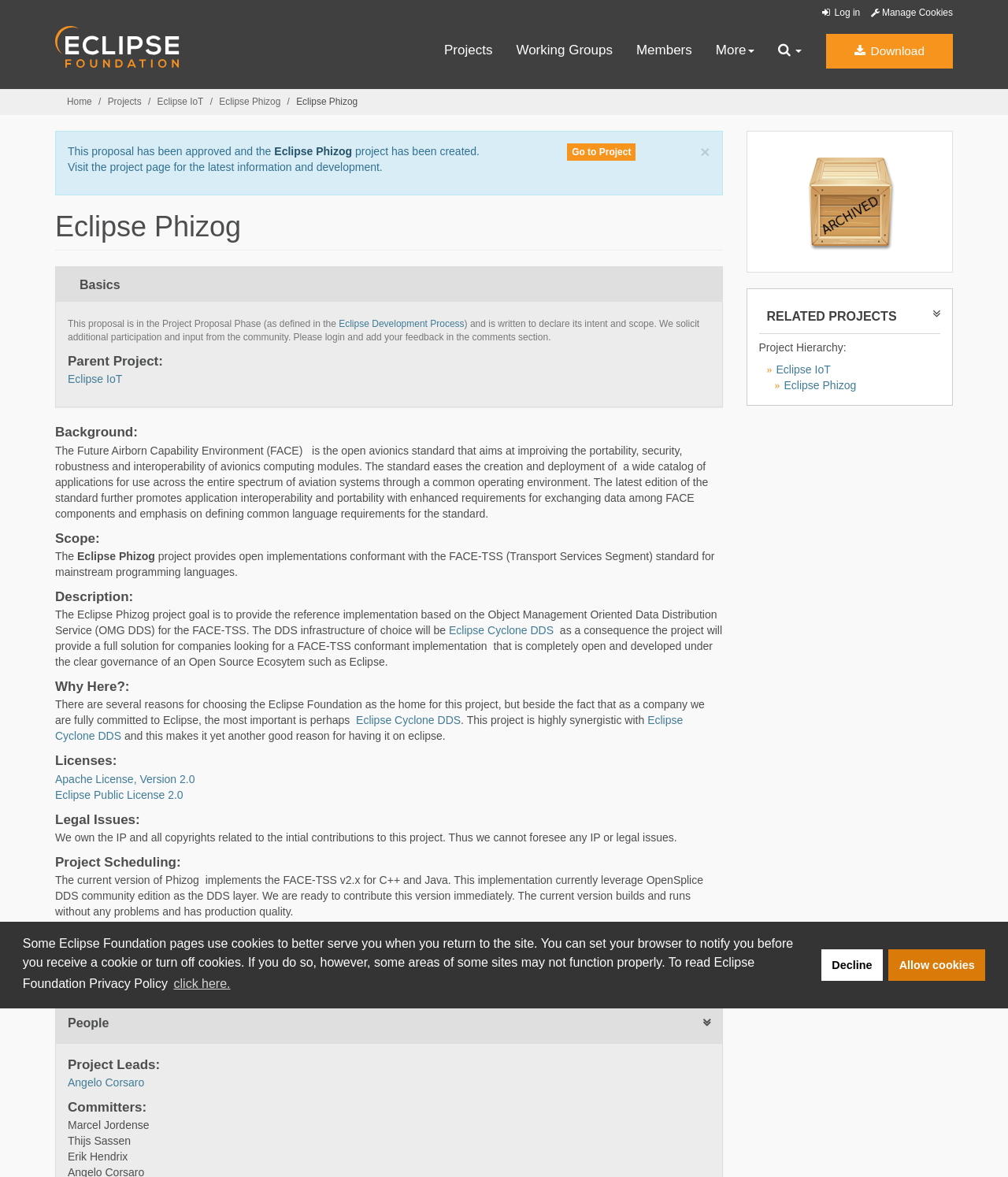Elaborate on the information and visuals displayed on the webpage.

This webpage is about the Eclipse Phizog project, which is a part of the Eclipse Foundation. At the top of the page, there is a cookie consent dialog with three buttons: "learn more about cookies", "deny cookies", and "allow cookies". Below this dialog, there are links to log in, manage cookies, and download something.

The main content of the page is divided into several sections. The first section is an informative message announcing that the Eclipse Phizog project has been approved and created. There is a link to visit the project page for the latest information and development.

The next section is about the project basics, including its phase, parent project, and background. The background section provides a detailed description of the Future Airborne Capability Environment (FACE) standard and its goals.

The following sections provide more information about the project, including its scope, description, and why it is hosted at the Eclipse Foundation. The description section explains that the project aims to provide open implementations conformant with the FACE-TSS standard for mainstream programming languages.

The page also includes sections on licenses, legal issues, project scheduling, and future work. The licenses section lists the Apache License, Version 2.0, and the Eclipse Public License 2.0. The legal issues section states that the project owns the IP and all copyrights related to the initial contributions.

The project scheduling section describes the current version of Phizog, which implements the FACE-TSS v2.x for C++ and Java. The future work section outlines the project's plans, including porting the current implementation to Eclipse Cyclone DDS and implementing the latest version of the standard.

At the bottom of the page, there are links to project leads, committers, and related projects, including Eclipse IoT and archived projects.